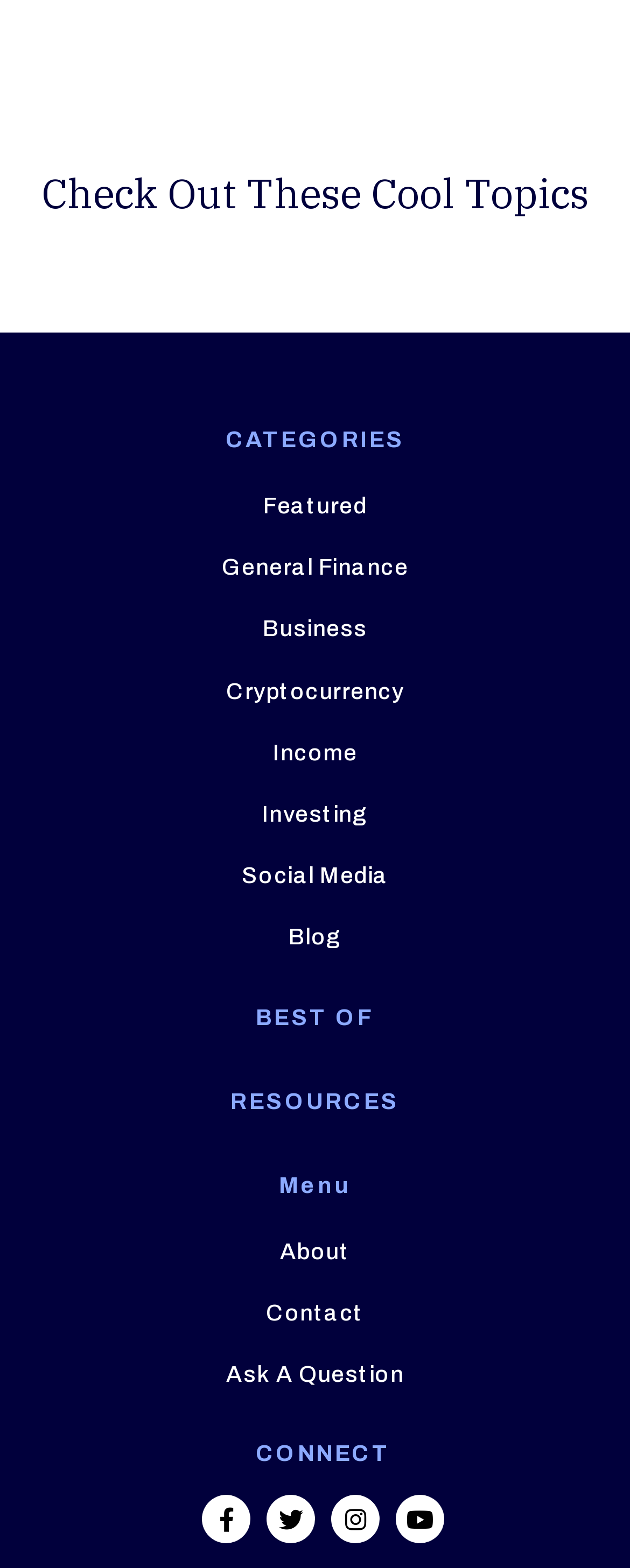How many social media platforms are linked?
Answer the question using a single word or phrase, according to the image.

4